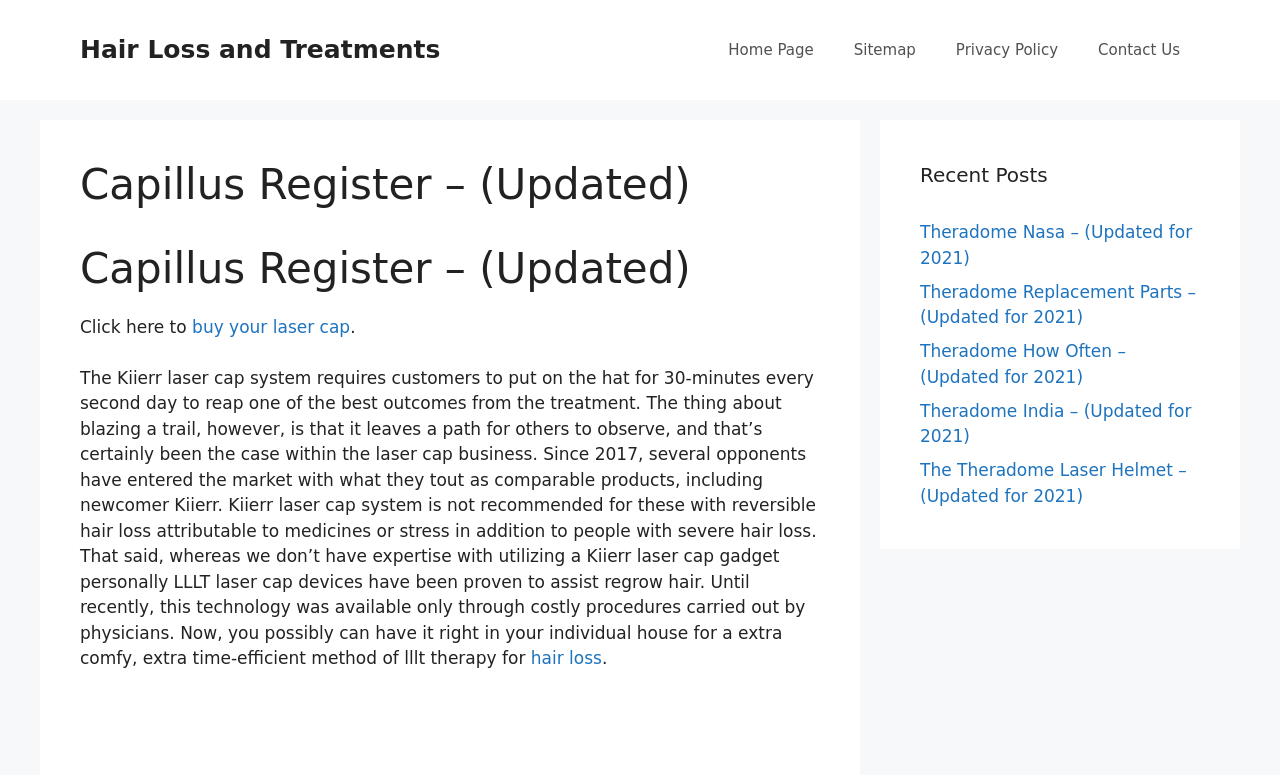What is the location of the 'Contact Us' link on the webpage? Refer to the image and provide a one-word or short phrase answer.

Top navigation bar